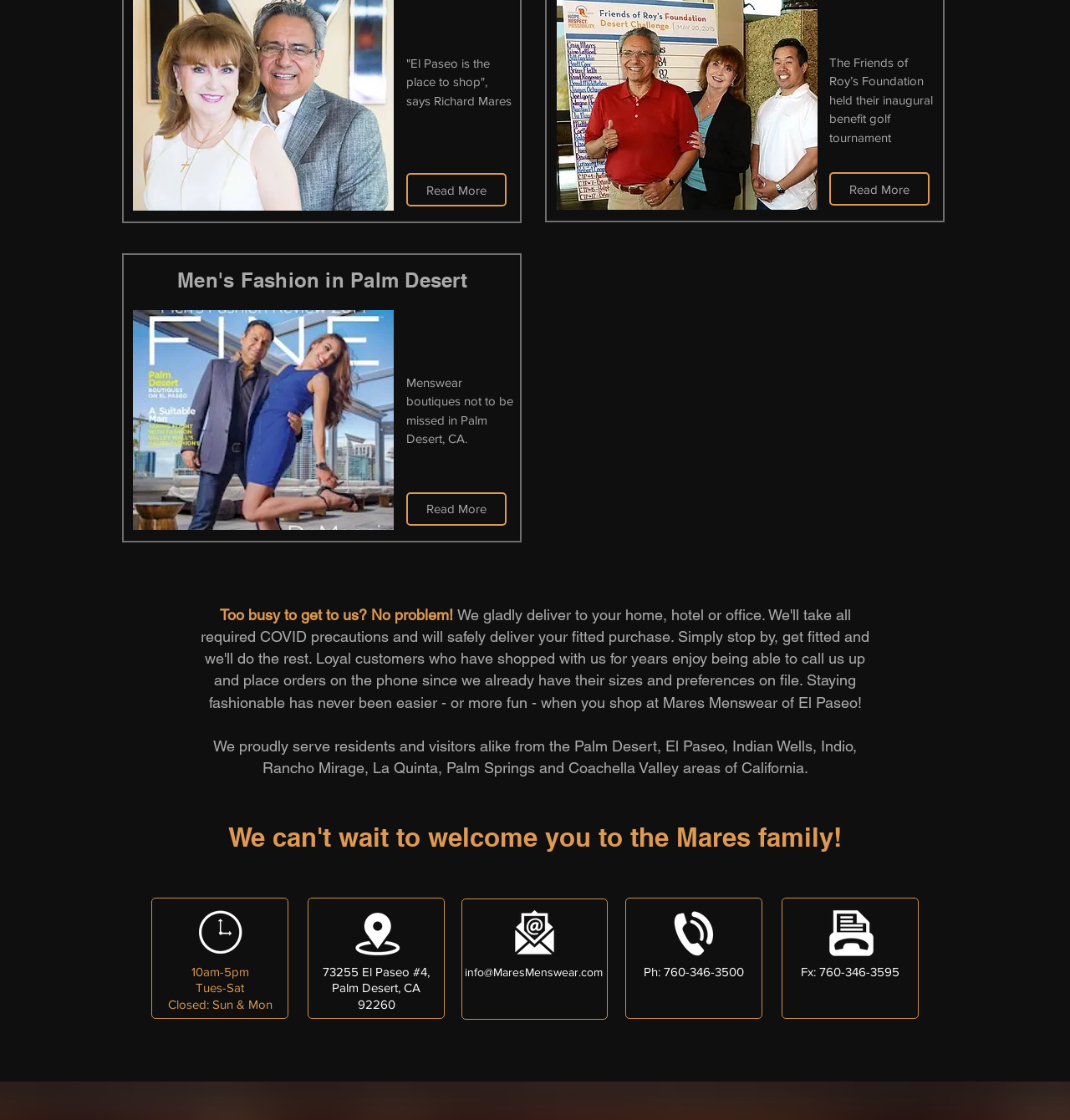Determine the bounding box for the UI element described here: "Palm Desert, CA 92260".

[0.31, 0.876, 0.393, 0.903]